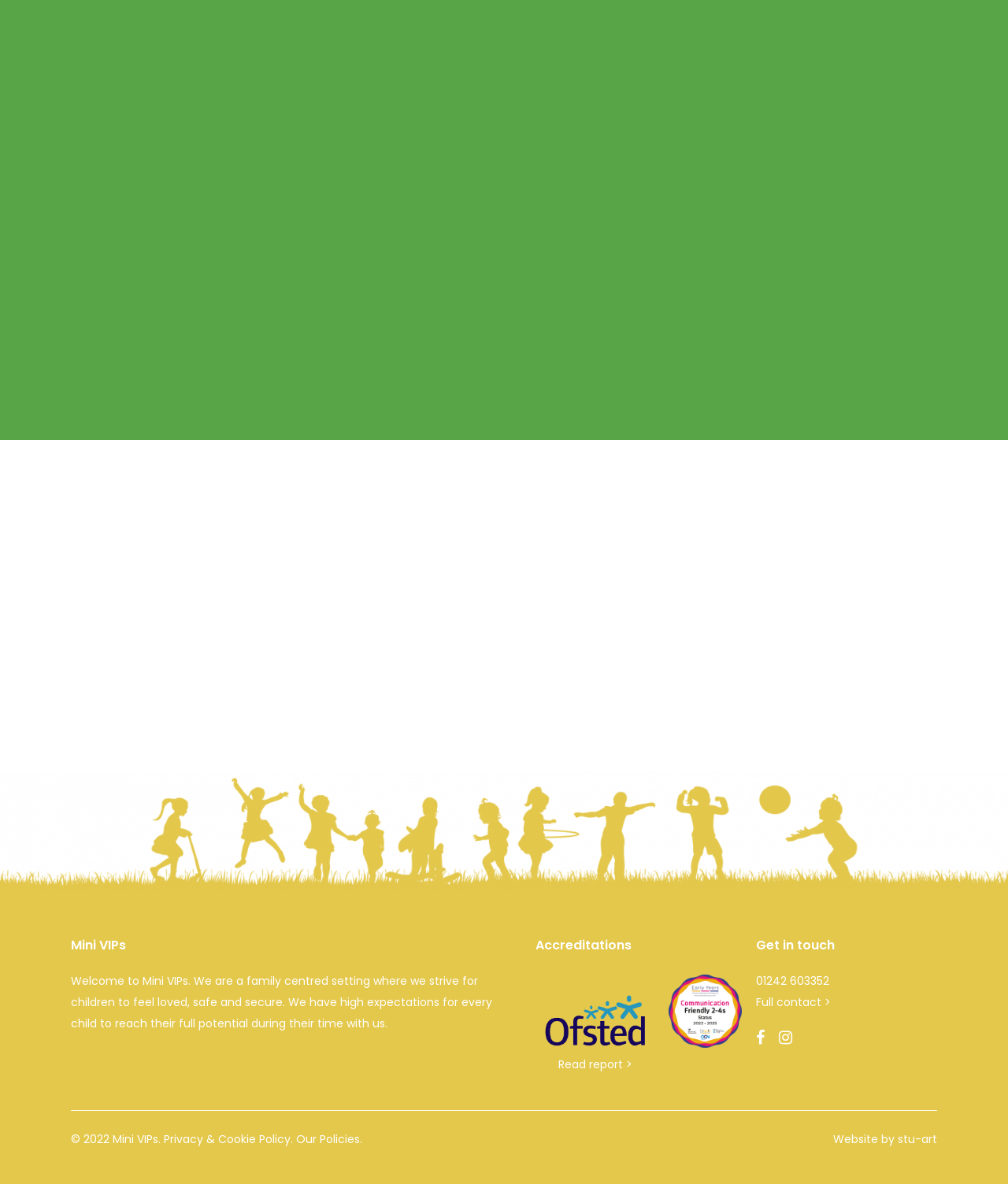What is the name of the nursery?
Answer the question based on the image using a single word or a brief phrase.

Mini VIPs